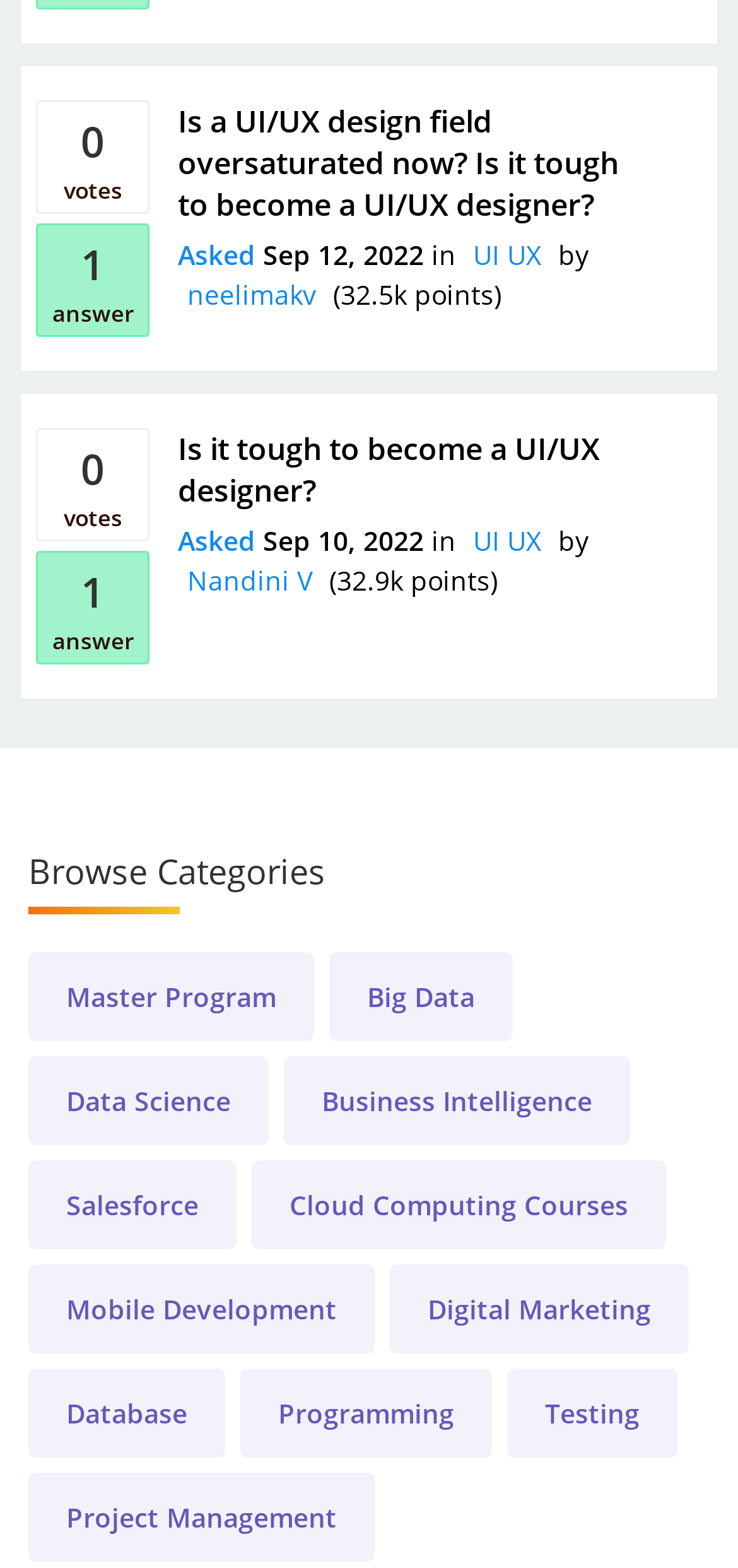Based on the description "Testing", find the bounding box of the specified UI element.

[0.687, 0.873, 0.918, 0.93]